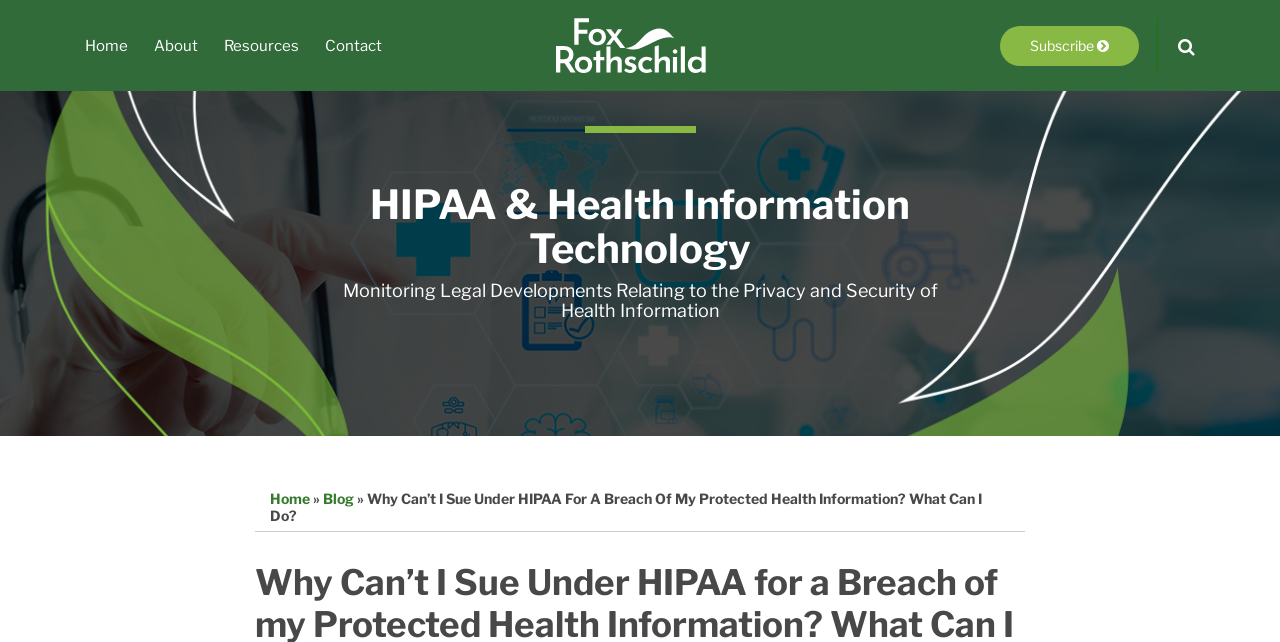Give the bounding box coordinates for the element described by: "HIPAA & Health Information Technology".

[0.289, 0.281, 0.711, 0.426]